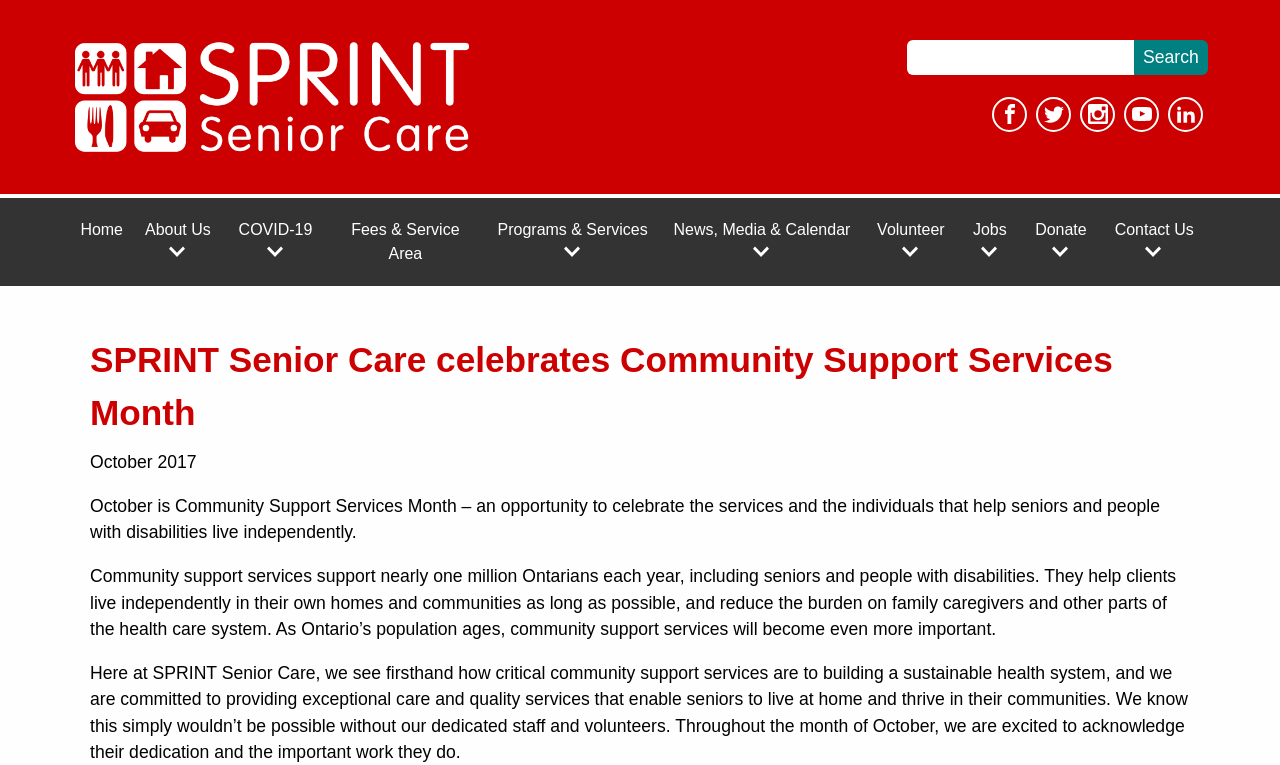Specify the bounding box coordinates of the area to click in order to execute this command: 'Contact SPRINT Senior Care'. The coordinates should consist of four float numbers ranging from 0 to 1, and should be formatted as [left, top, right, bottom].

[0.86, 0.259, 0.943, 0.374]